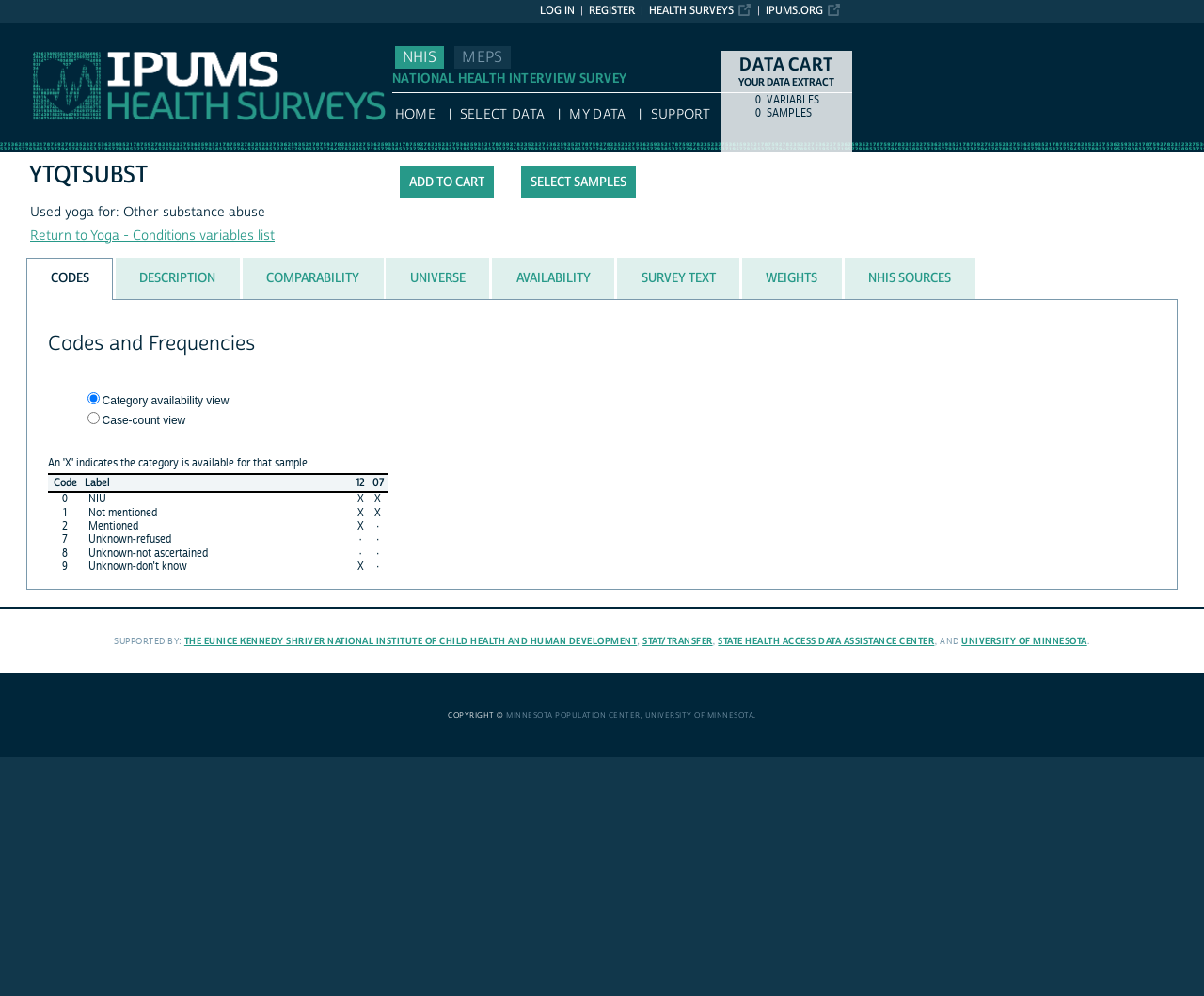What is the label of the first column in the table?
Based on the visual information, provide a detailed and comprehensive answer.

I found the answer by looking at the columnheader element with the text 'Code' at coordinates [0.04, 0.476, 0.068, 0.494].